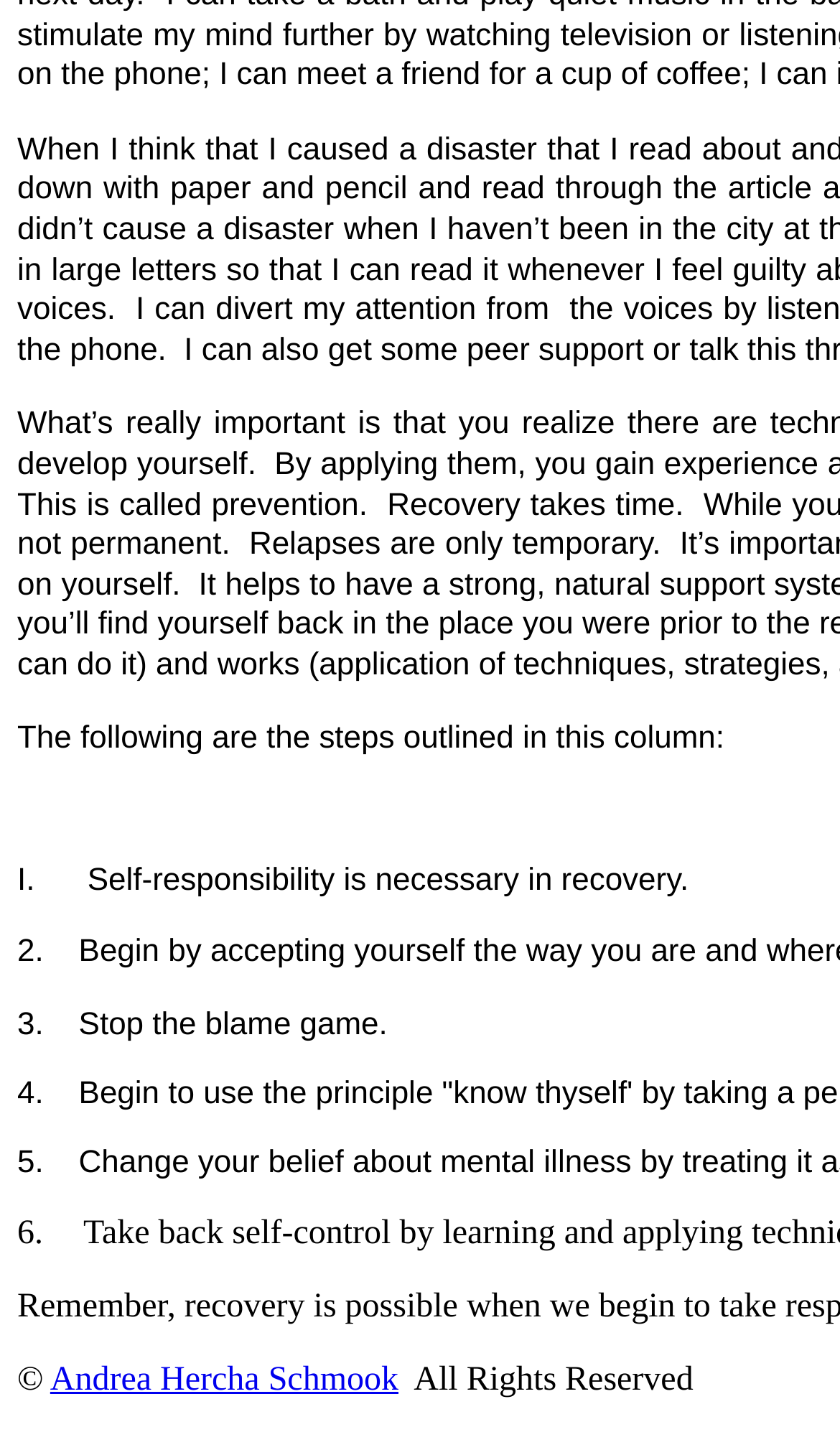Mark the bounding box of the element that matches the following description: "Entertainment".

None